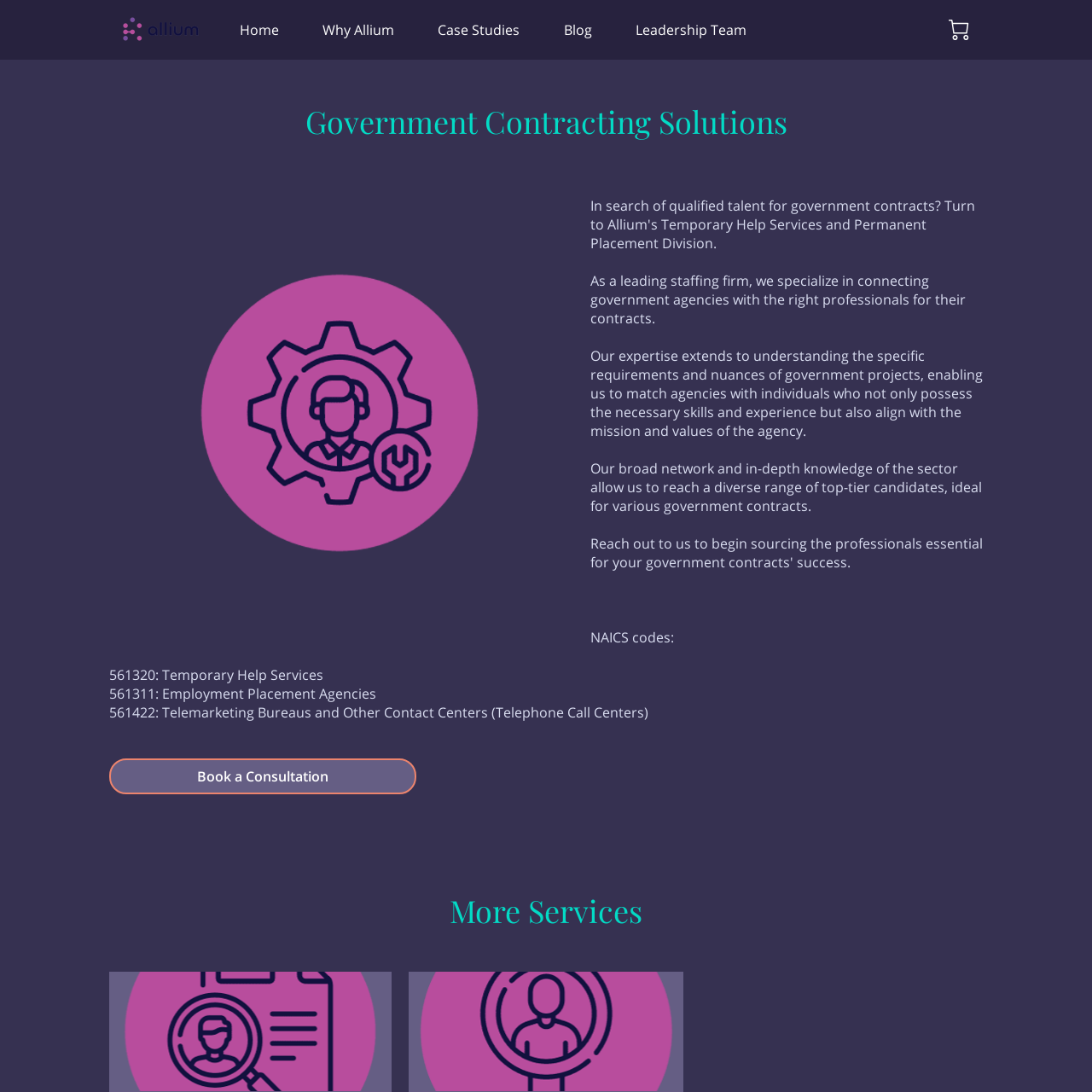Use one word or a short phrase to answer the question provided: 
What are the NAICS codes mentioned on the webpage?

Three codes